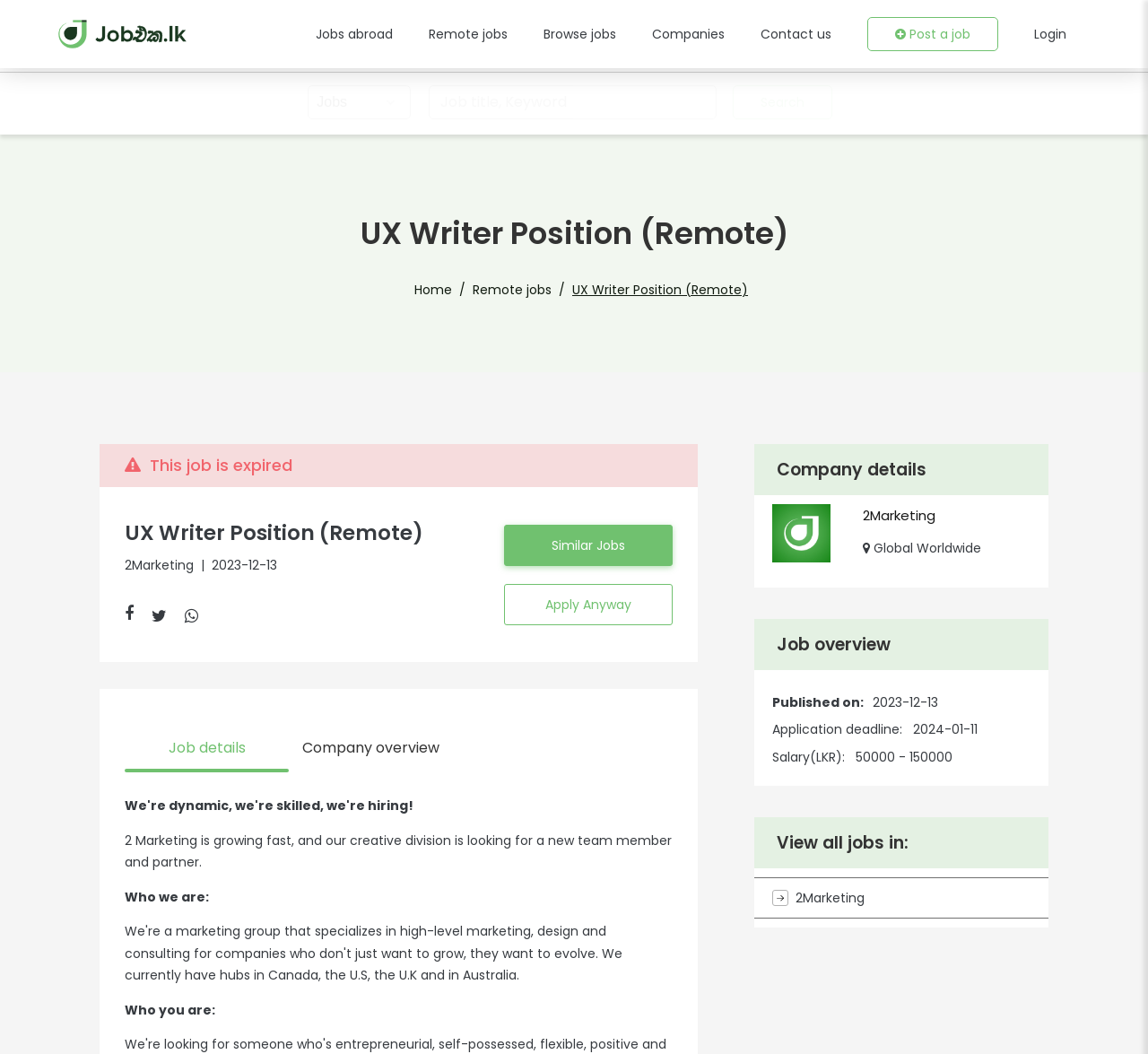Specify the bounding box coordinates of the region I need to click to perform the following instruction: "Contact customer service". The coordinates must be four float numbers in the range of 0 to 1, i.e., [left, top, right, bottom].

None